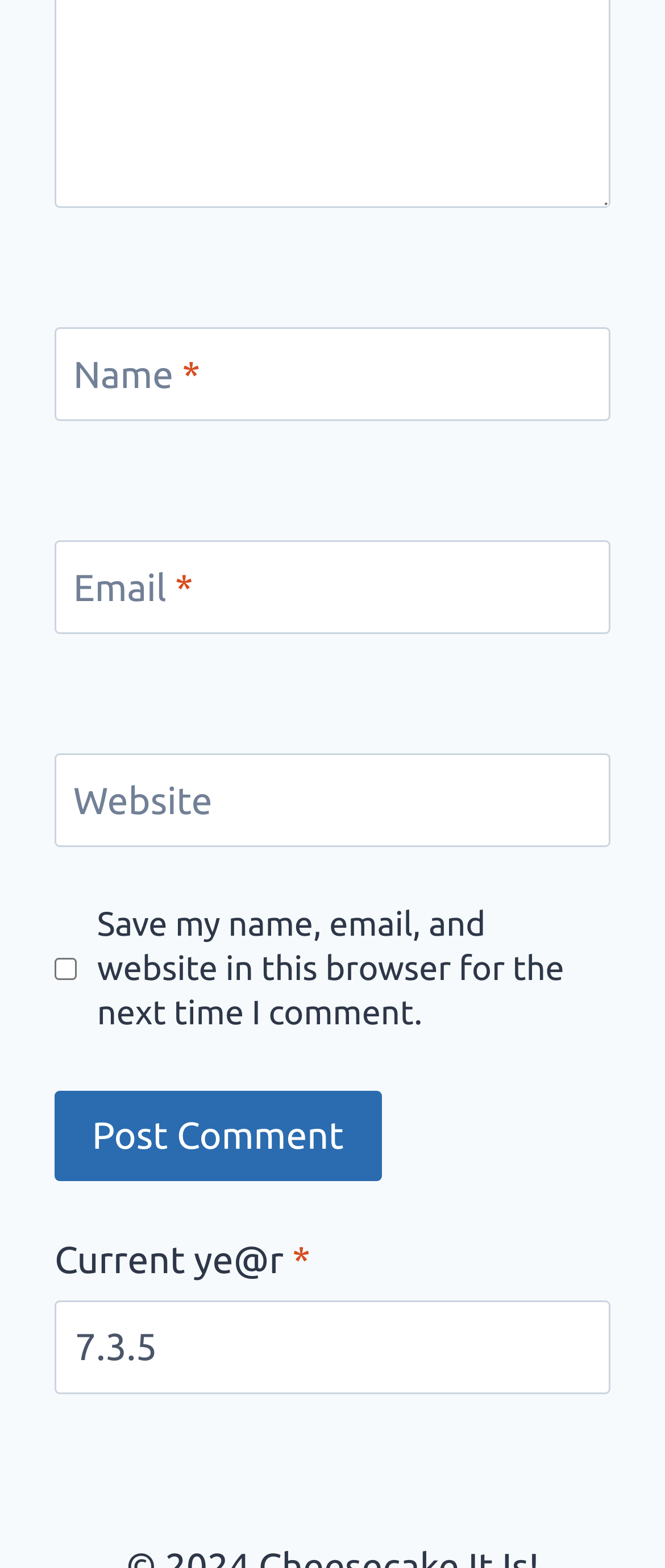Please provide a short answer using a single word or phrase for the question:
How many textboxes are there?

4